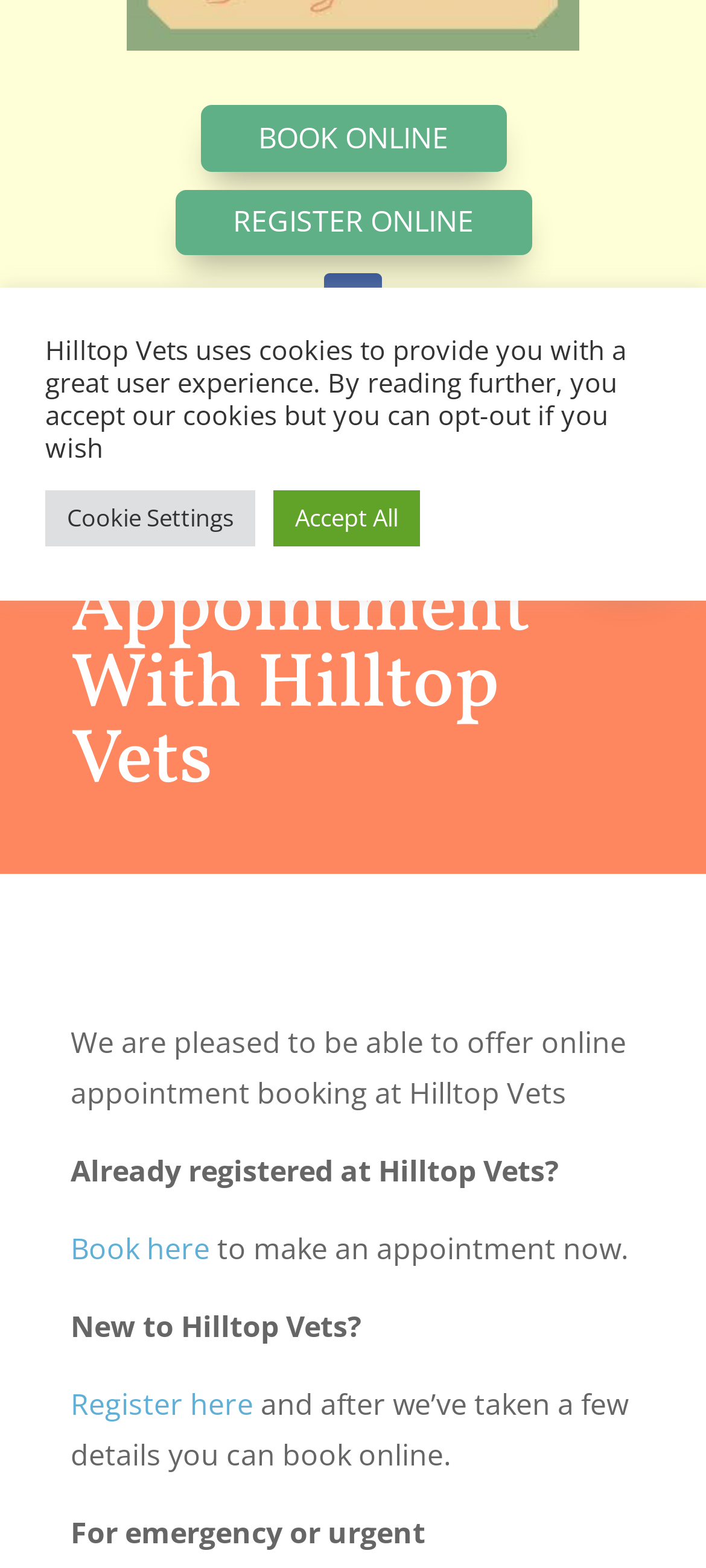Calculate the bounding box coordinates of the UI element given the description: "Book Online".

[0.283, 0.067, 0.717, 0.109]